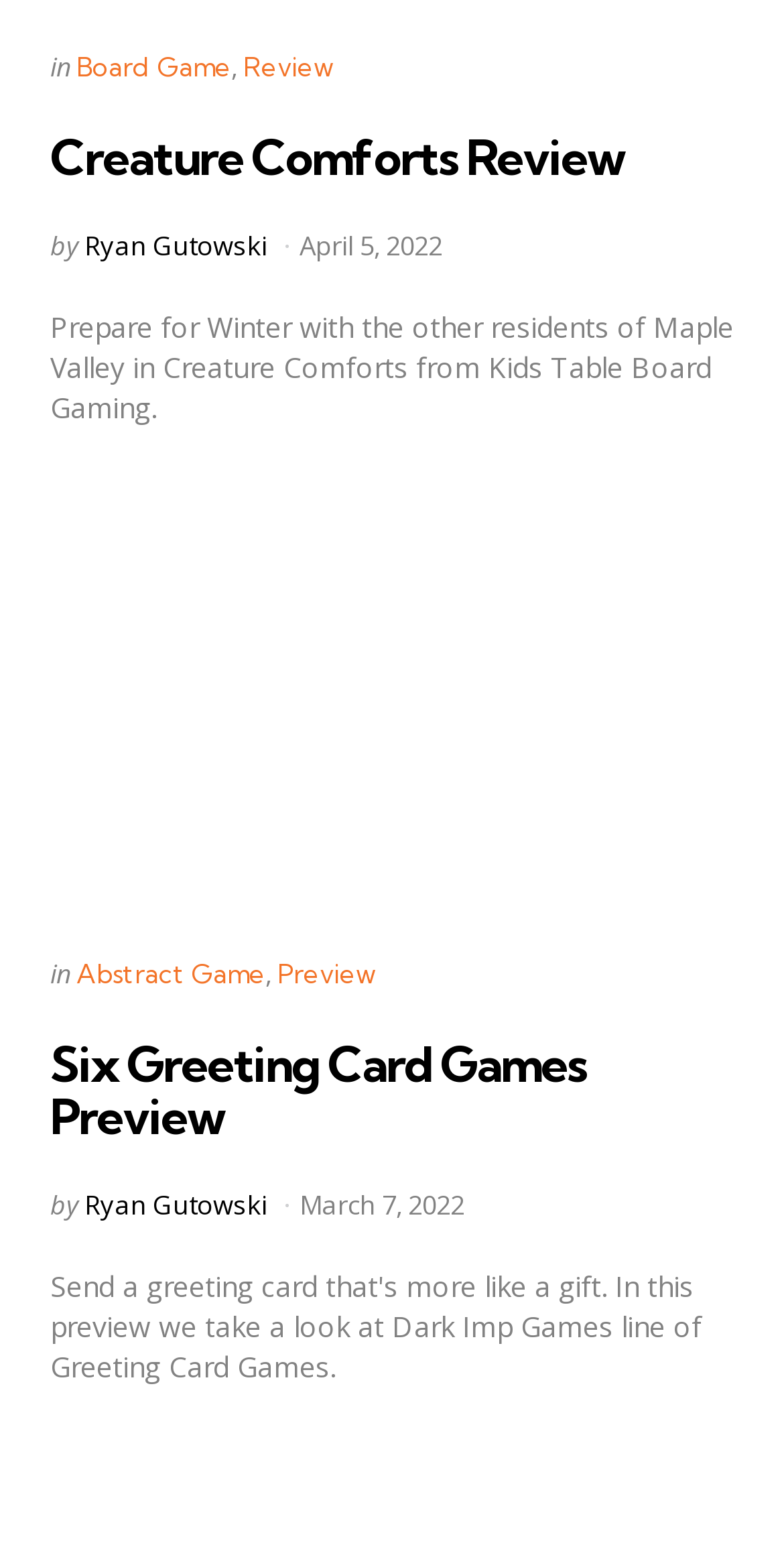Based on the element description, predict the bounding box coordinates (top-left x, top-left y, bottom-right x, bottom-right y) for the UI element in the screenshot: Six Greeting Card Games Preview

[0.064, 0.668, 0.749, 0.742]